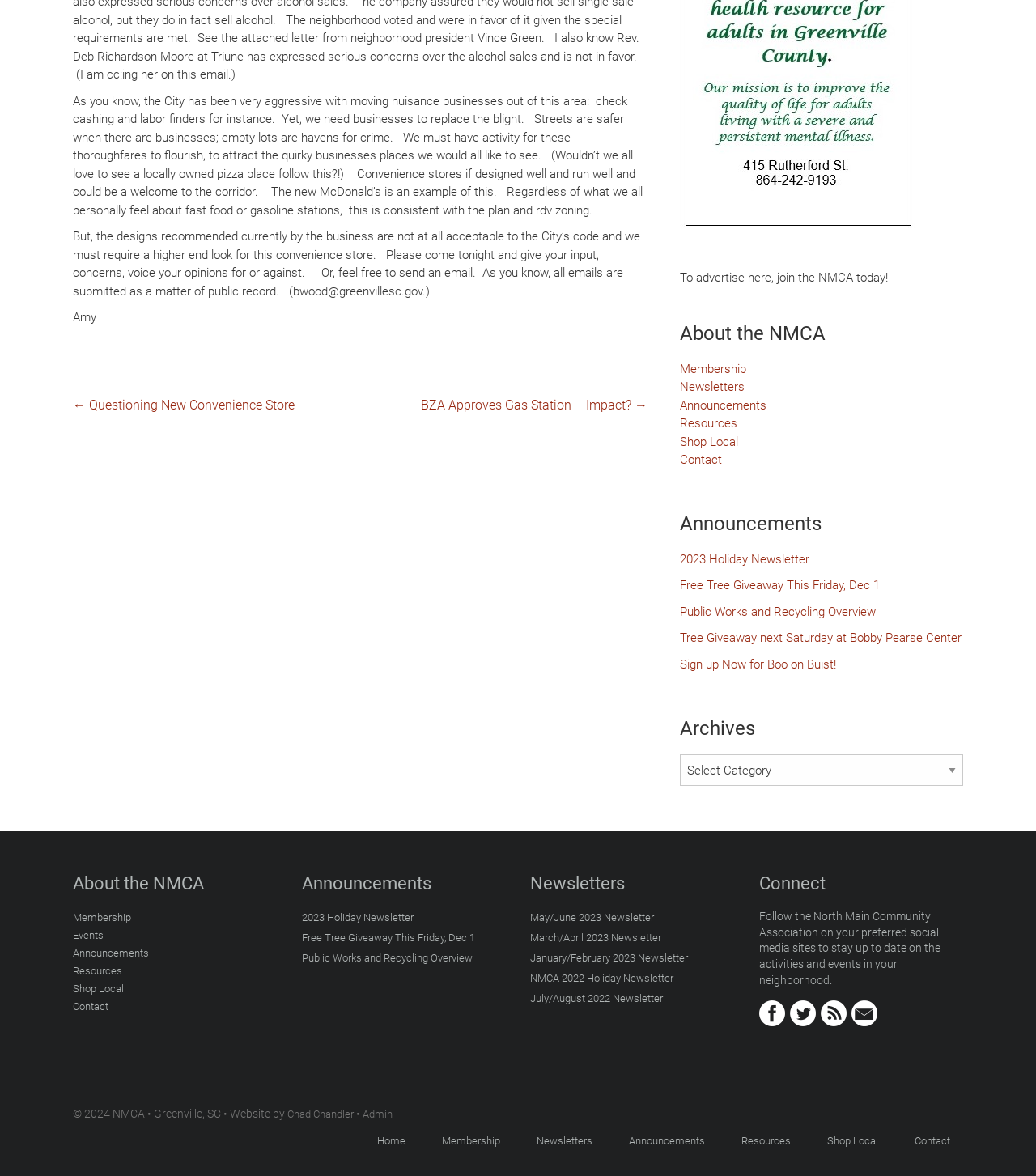Find the bounding box coordinates for the HTML element specified by: "January/February 2023 Newsletter".

[0.512, 0.807, 0.664, 0.825]